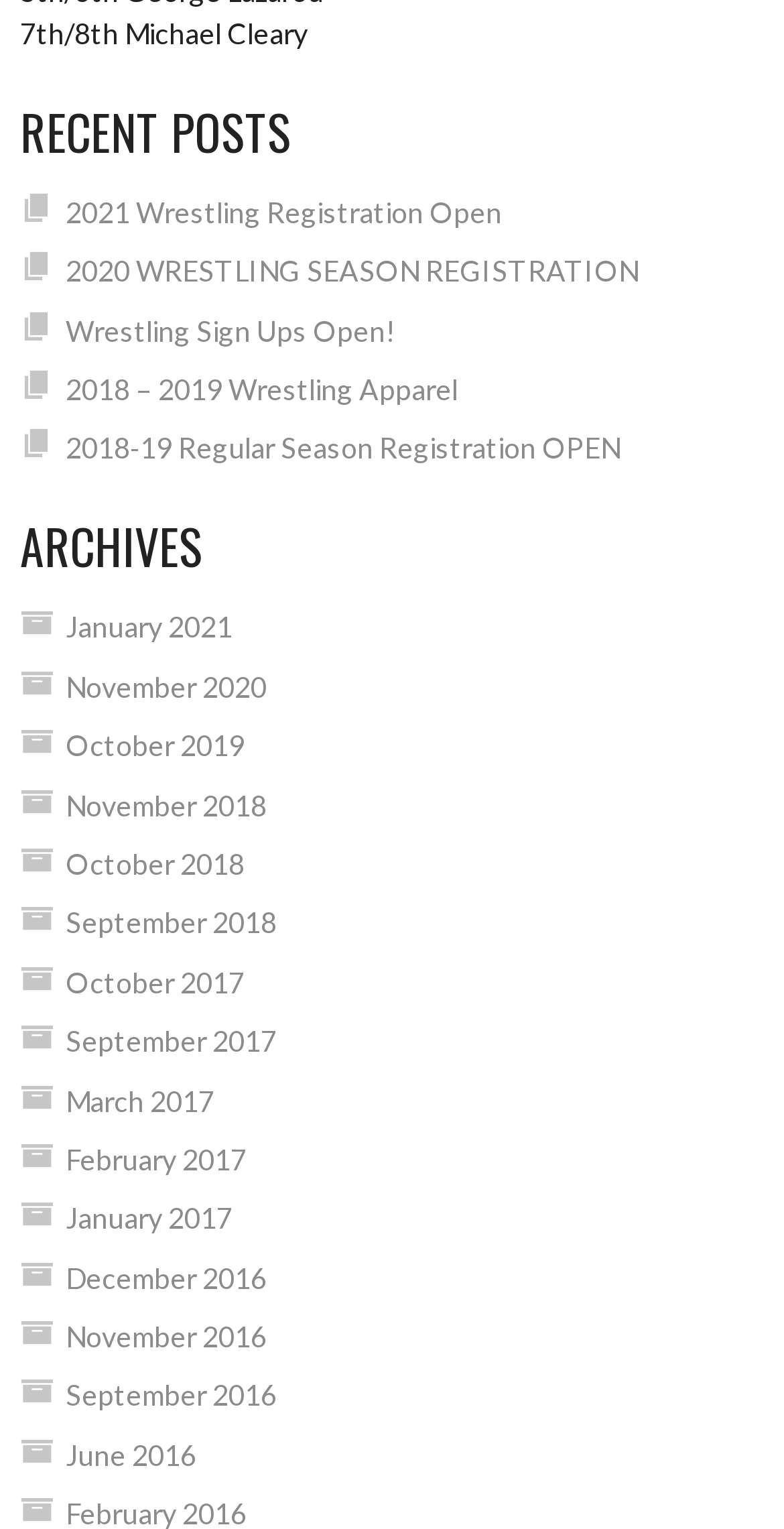Please identify the bounding box coordinates of the region to click in order to complete the given instruction: "register for 2021 wrestling". The coordinates should be four float numbers between 0 and 1, i.e., [left, top, right, bottom].

[0.084, 0.127, 0.64, 0.15]